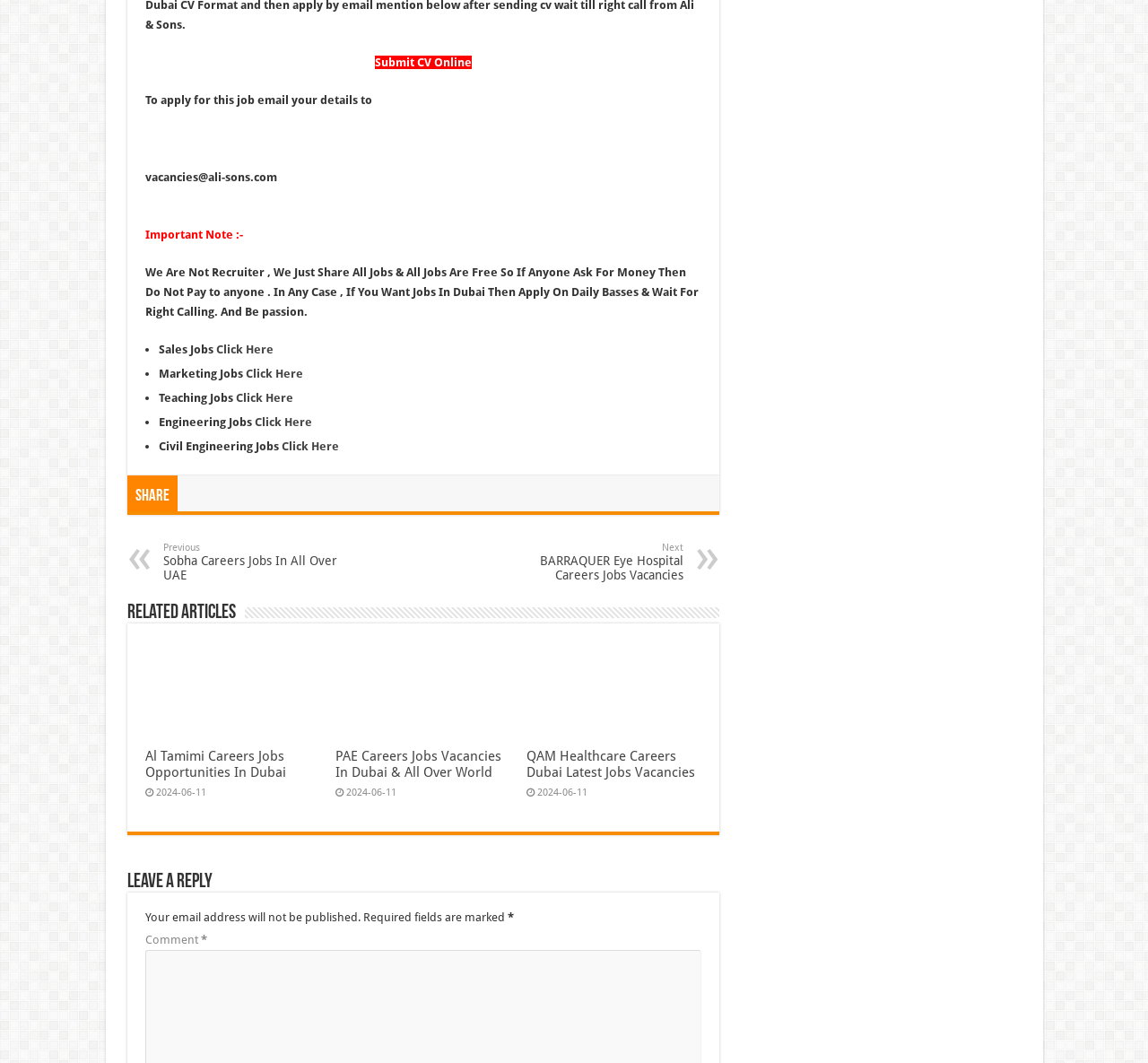What is the purpose of the 'Submit CV Online' link?
Answer briefly with a single word or phrase based on the image.

To submit a CV online